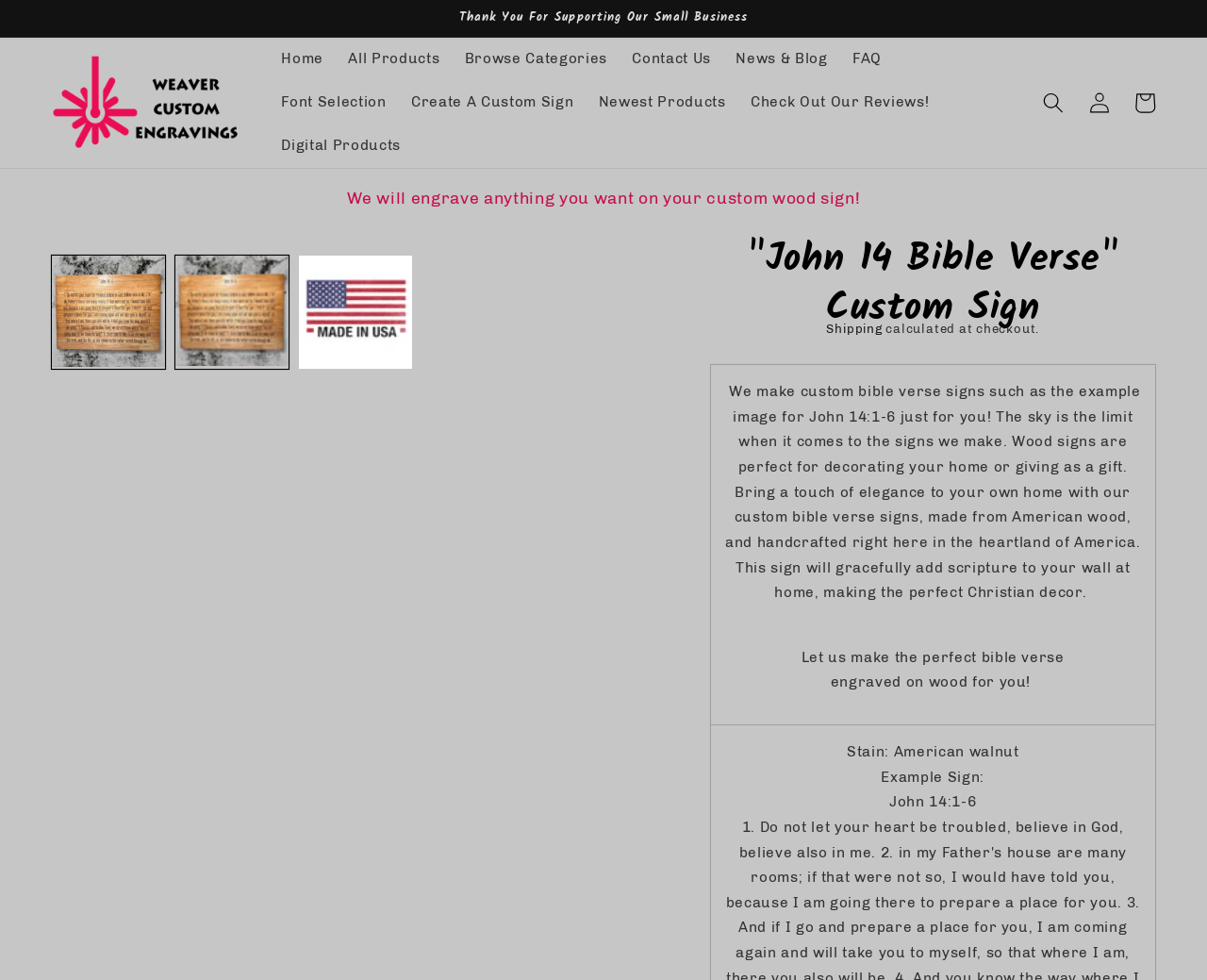Can you find the bounding box coordinates for the UI element given this description: "Skip to product information"? Provide the coordinates as four float numbers between 0 and 1: [left, top, right, bottom].

[0.294, 0.239, 0.398, 0.288]